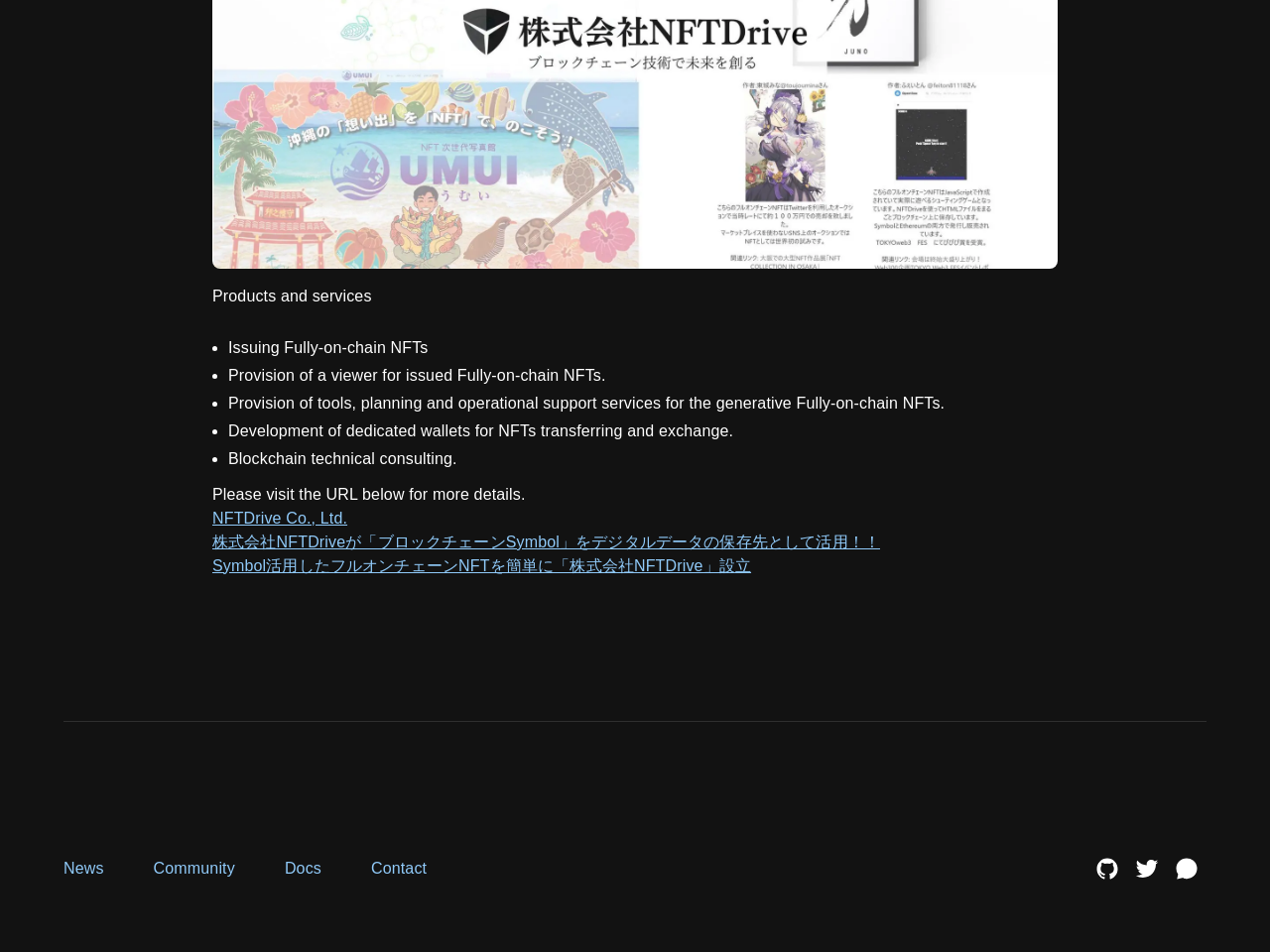Respond to the question below with a single word or phrase:
What is the purpose of the link 'NFTDrive Co., Ltd.'?

More details